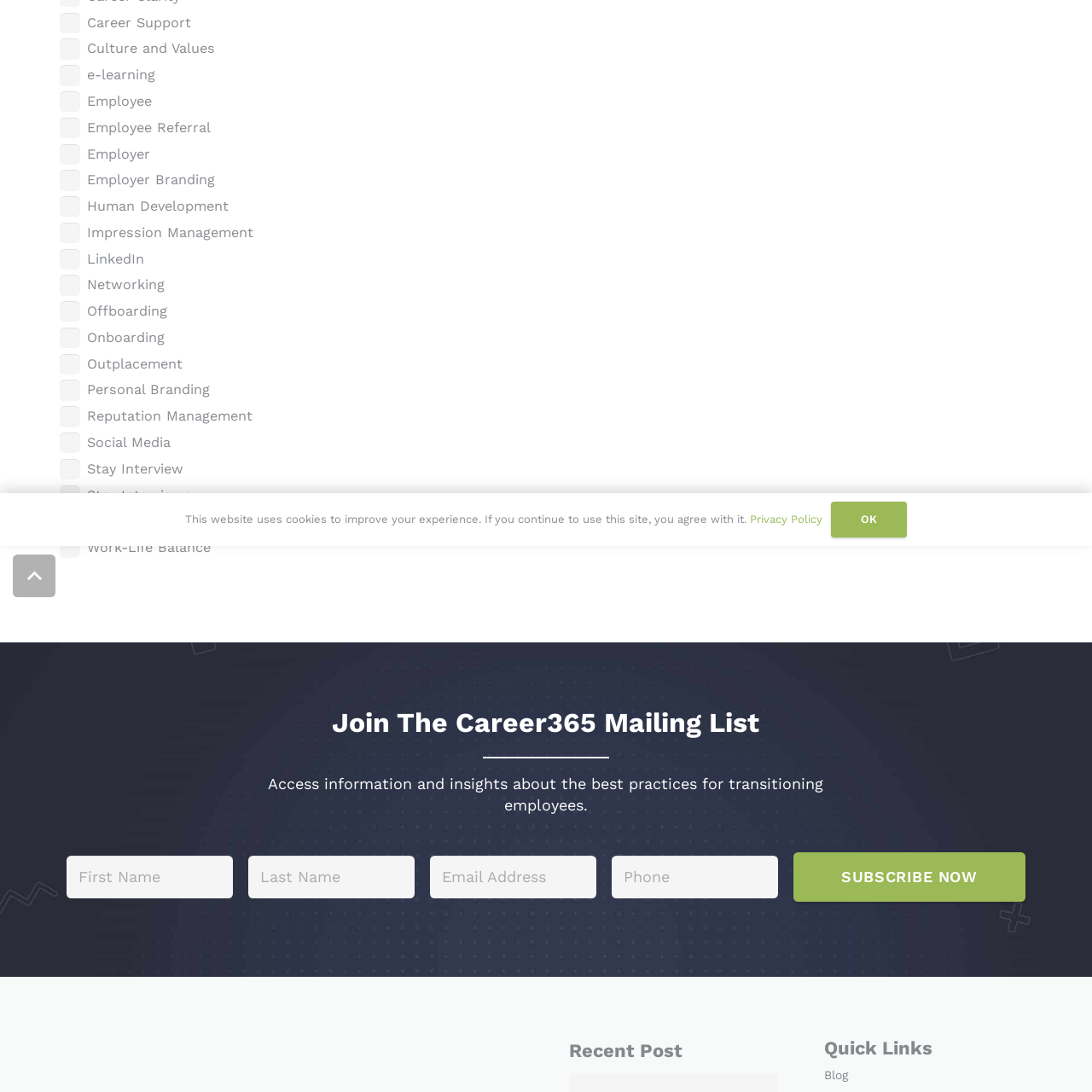Extract the bounding box coordinates for the UI element described as: "Blog".

[0.754, 0.978, 0.776, 0.991]